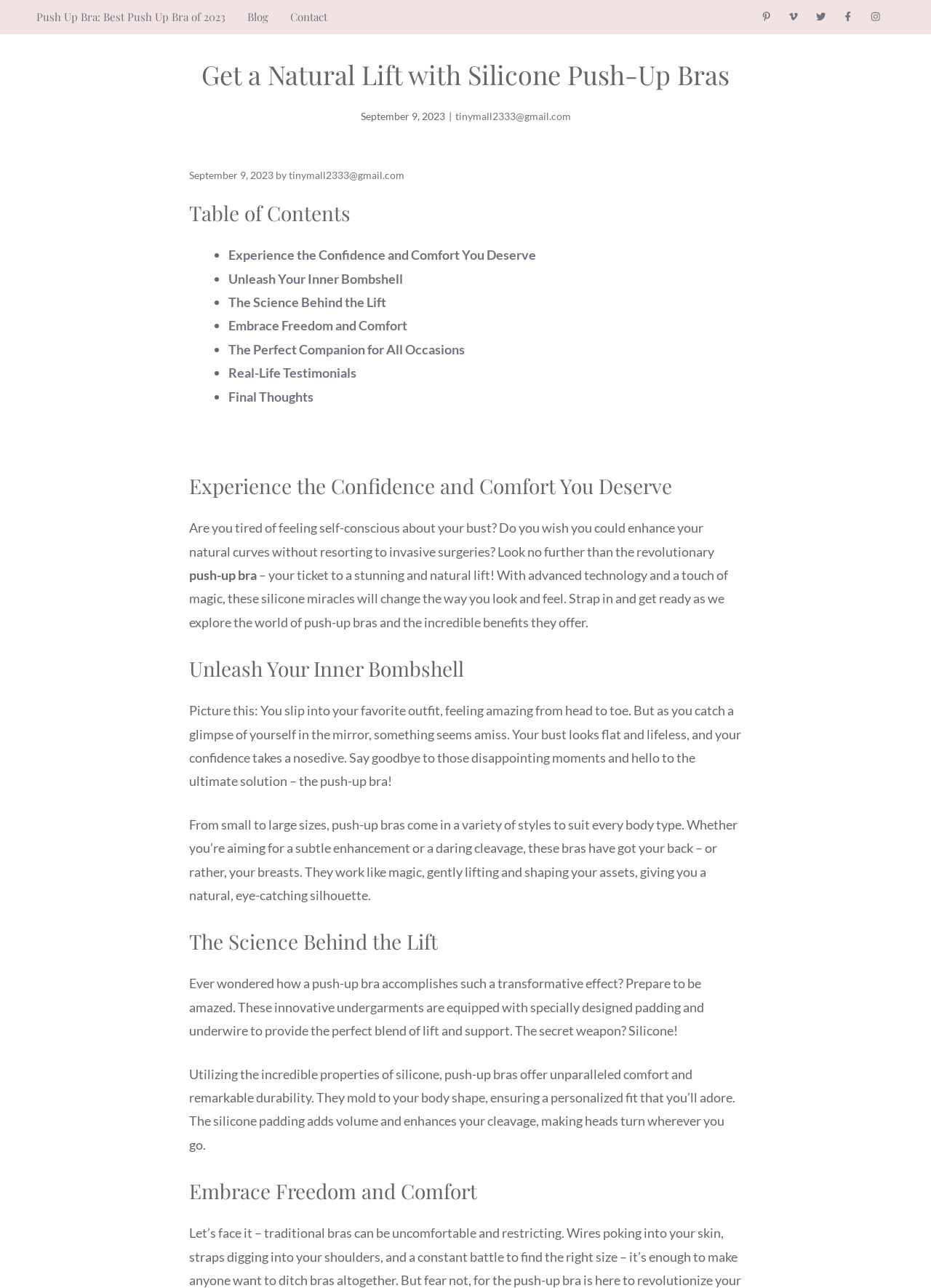Detail the various sections and features of the webpage.

This webpage is about push-up bras, specifically highlighting their benefits and features. At the top, there are three links: "Push Up Bra: Best Push Up Bra of 2023", "Blog", and "Contact". On the right side, there are six social media links. 

The main content is divided into sections, each with a heading. The first section, "Get a Natural Lift with Silicone Push-Up Bras", has a date "September 9, 2023" and an email address "tinymall2333@gmail.com" below it. 

The "Table of Contents" section lists five links: "Experience the Confidence and Comfort You Deserve", "Unleash Your Inner Bombshell", "The Science Behind the Lift", "Embrace Freedom and Comfort", and "The Perfect Companion for All Occasions", followed by "Real-Life Testimonials" and "Final Thoughts". 

The main content is organized into sections, each discussing a specific aspect of push-up bras. The first section, "Experience the Confidence and Comfort You Deserve", introduces the concept of push-up bras and their benefits. The second section, "Unleash Your Inner Bombshell", explains how push-up bras can enhance one's confidence and appearance. 

The third section, "The Science Behind the Lift", delves into the technology behind push-up bras, highlighting the use of silicone for lift and support. The fourth section, "Embrace Freedom and Comfort", emphasizes the comfort and durability of push-up bras.